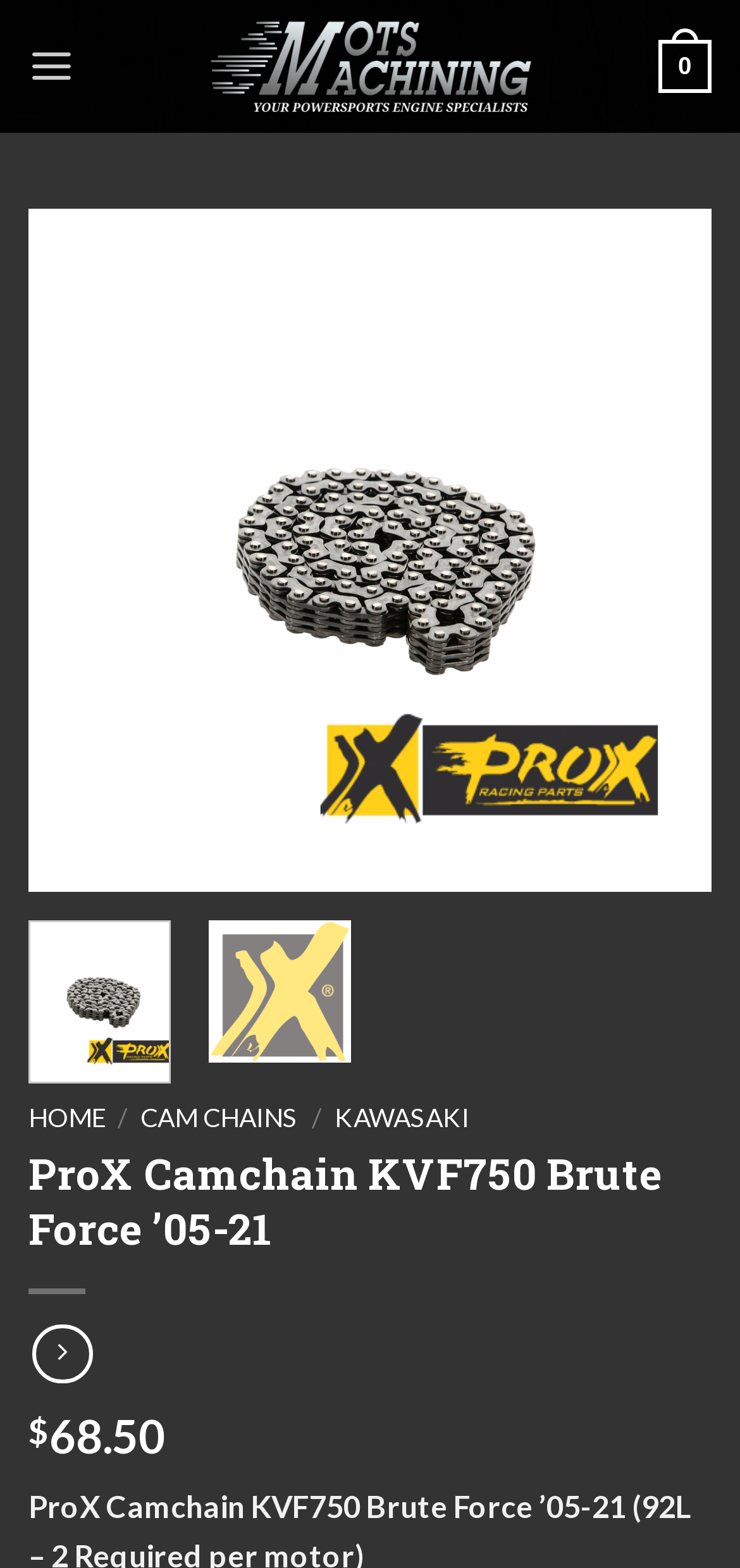Provide an in-depth description of the elements and layout of the webpage.

The webpage appears to be an e-commerce product page for a ProX Camchain KVF750 Brute Force '05-21. At the top left, there is a link to "Mots Machining" accompanied by an image with the same name. To the right of this, there is a "Menu" link that controls the main menu.

Below the top section, there is a large figure that takes up most of the page's width. Within this figure, there are several elements. On the left, there is a "Previous" button with an accompanying image, and on the right, there is a "Next" button with an image as well. Above these buttons, there is an image that spans the width of the figure.

Above the figure, there are several links in a row, including "HOME", "CAM CHAINS", and "KAWASAKI", separated by a slash character. Below the figure, there is a heading that displays the product name, "ProX Camchain KVF750 Brute Force ’05-21". 

On the bottom left, there is a link with a cart icon, and next to it, there is a price displayed as "$68.50". There are a total of 7 links on the page, 4 buttons, and 5 images.